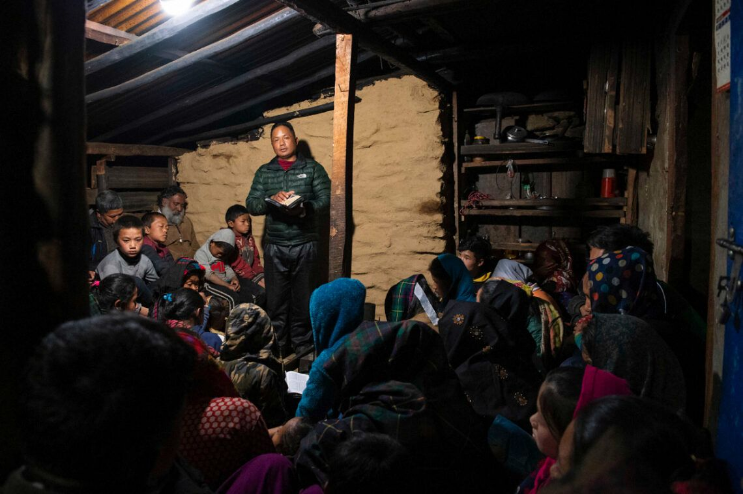Provide a brief response in the form of a single word or phrase:
Where are the villagers sitting?

On the floor